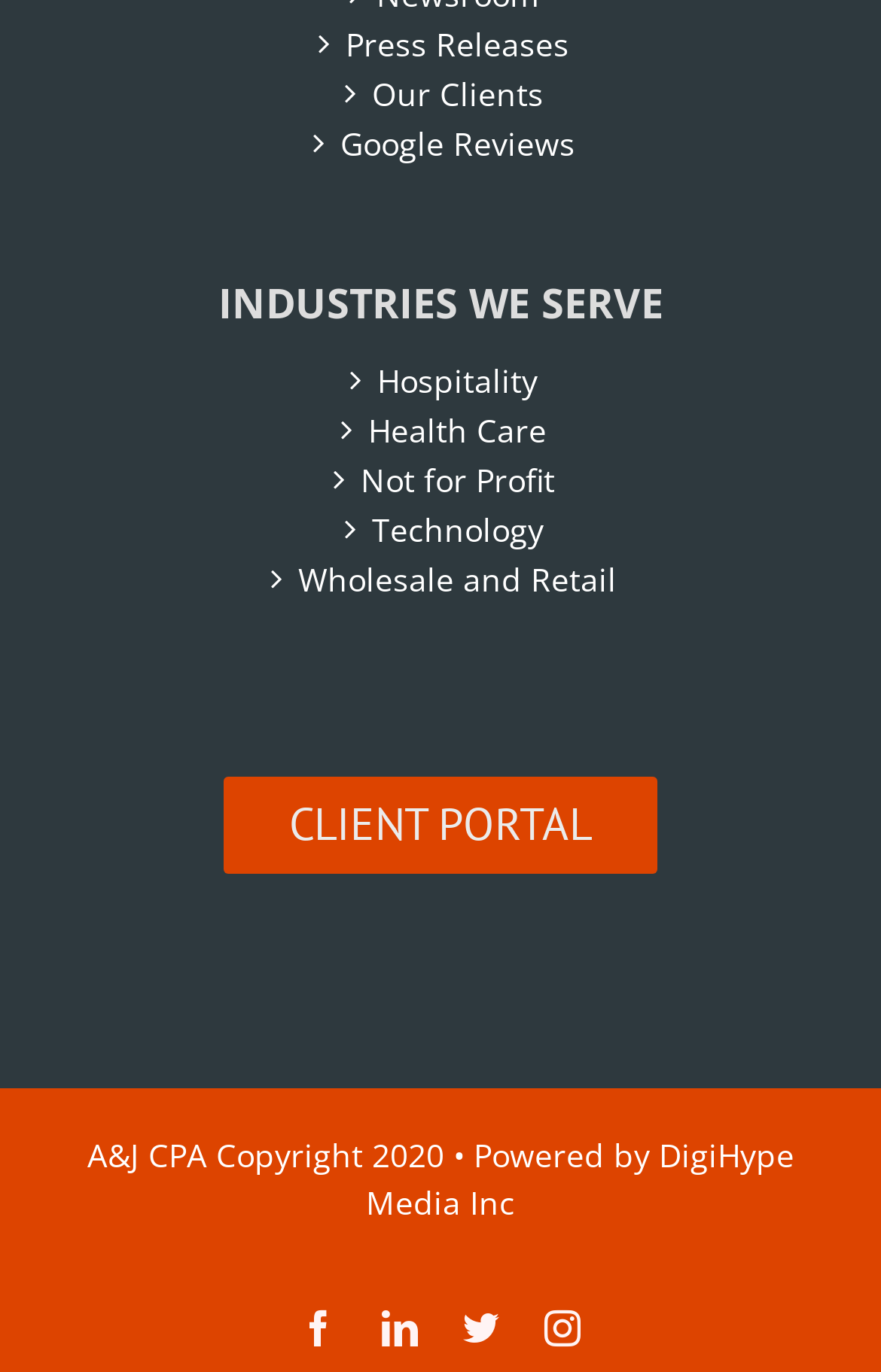Please specify the bounding box coordinates of the clickable region necessary for completing the following instruction: "View press releases". The coordinates must consist of four float numbers between 0 and 1, i.e., [left, top, right, bottom].

[0.115, 0.014, 0.923, 0.049]